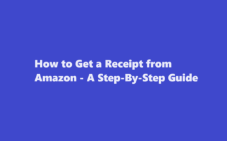With reference to the screenshot, provide a detailed response to the question below:
What is the color of the text overlay?

The caption describes the graphic as having a 'bold, white text overlay', which clearly indicates the color of the text.